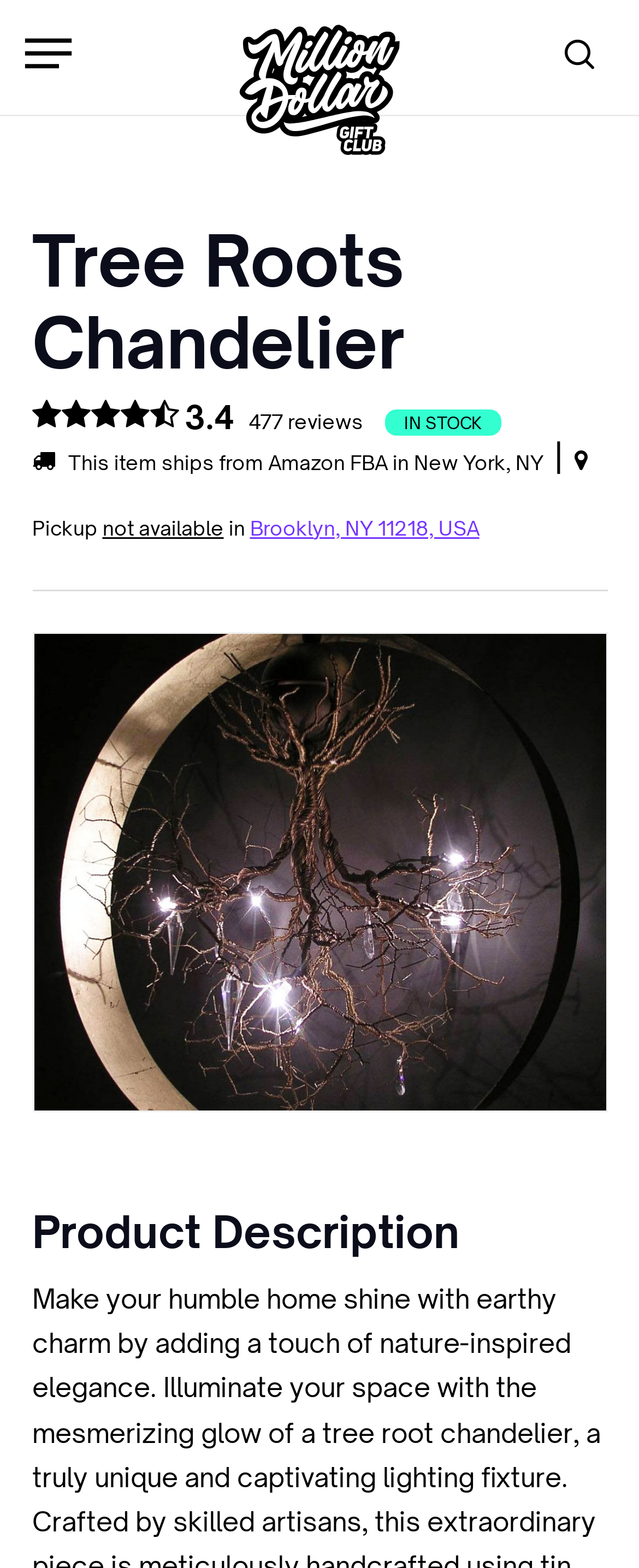Locate the bounding box of the UI element defined by this description: "aria-label="Search" name="s" placeholder="Search"". The coordinates should be given as four float numbers between 0 and 1, formatted as [left, top, right, bottom].

[0.05, 0.081, 0.95, 0.125]